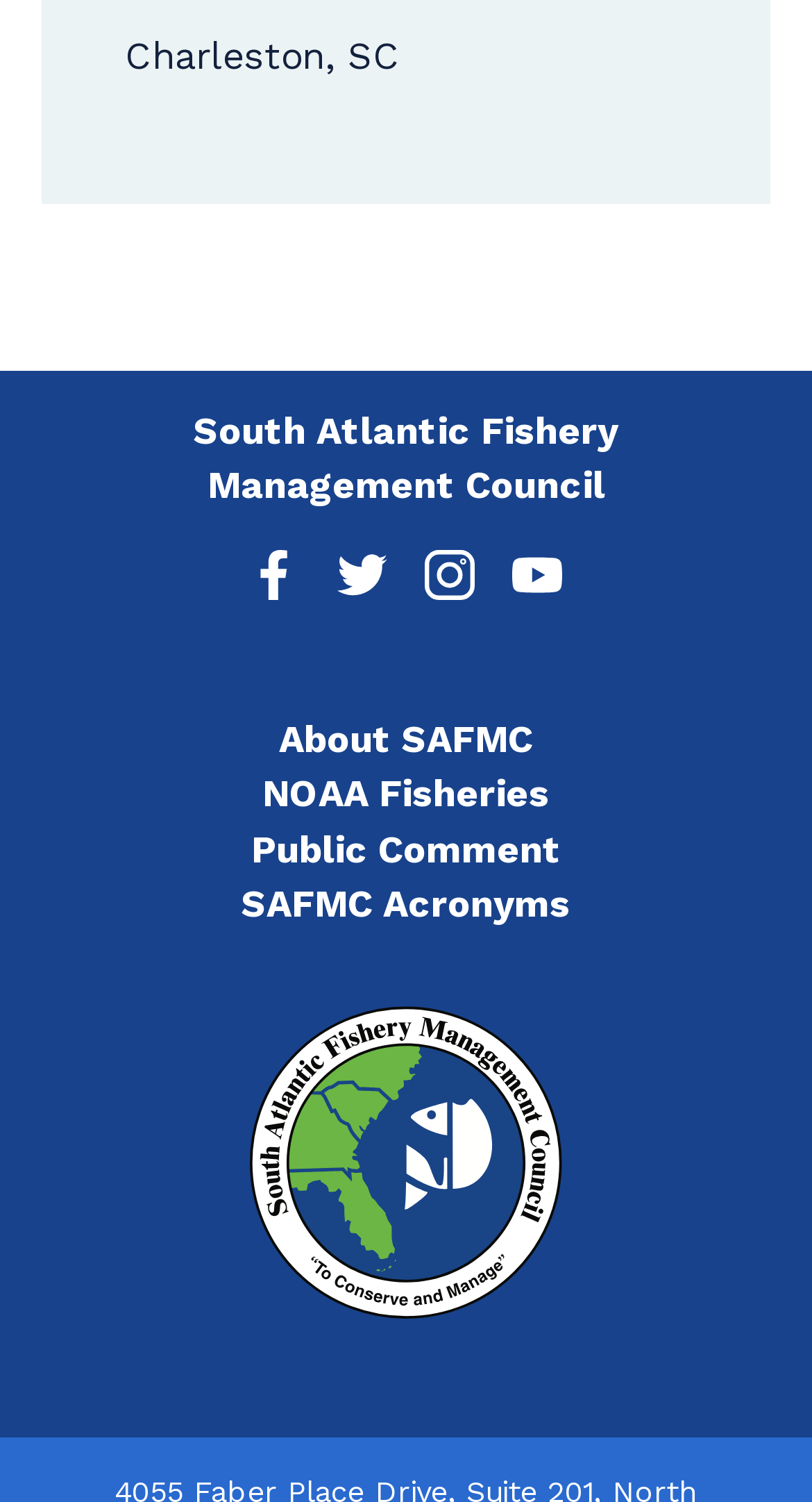Answer the question in one word or a short phrase:
How many social media links are there?

4